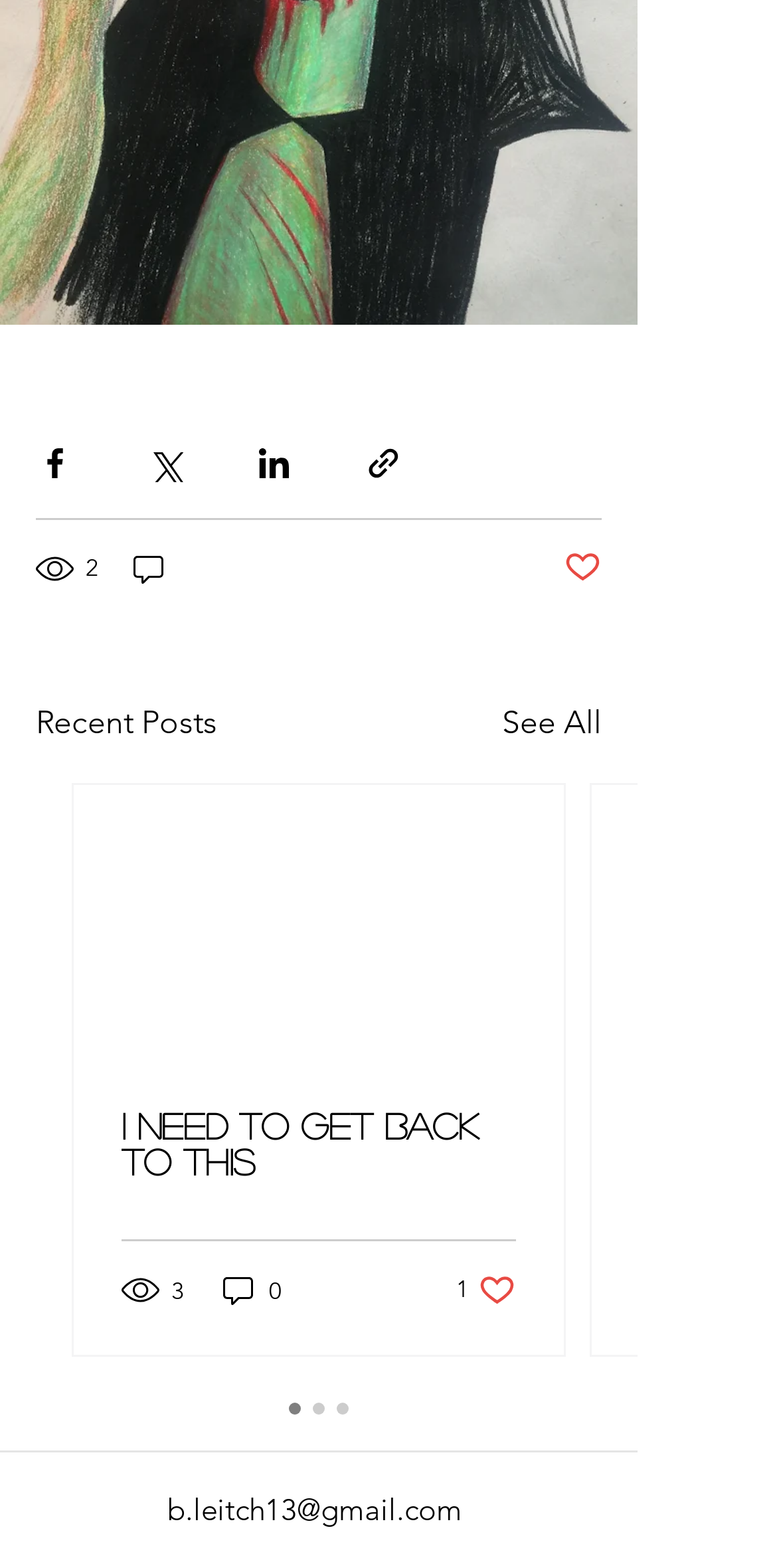Determine the bounding box coordinates of the element that should be clicked to execute the following command: "Add to cart".

None